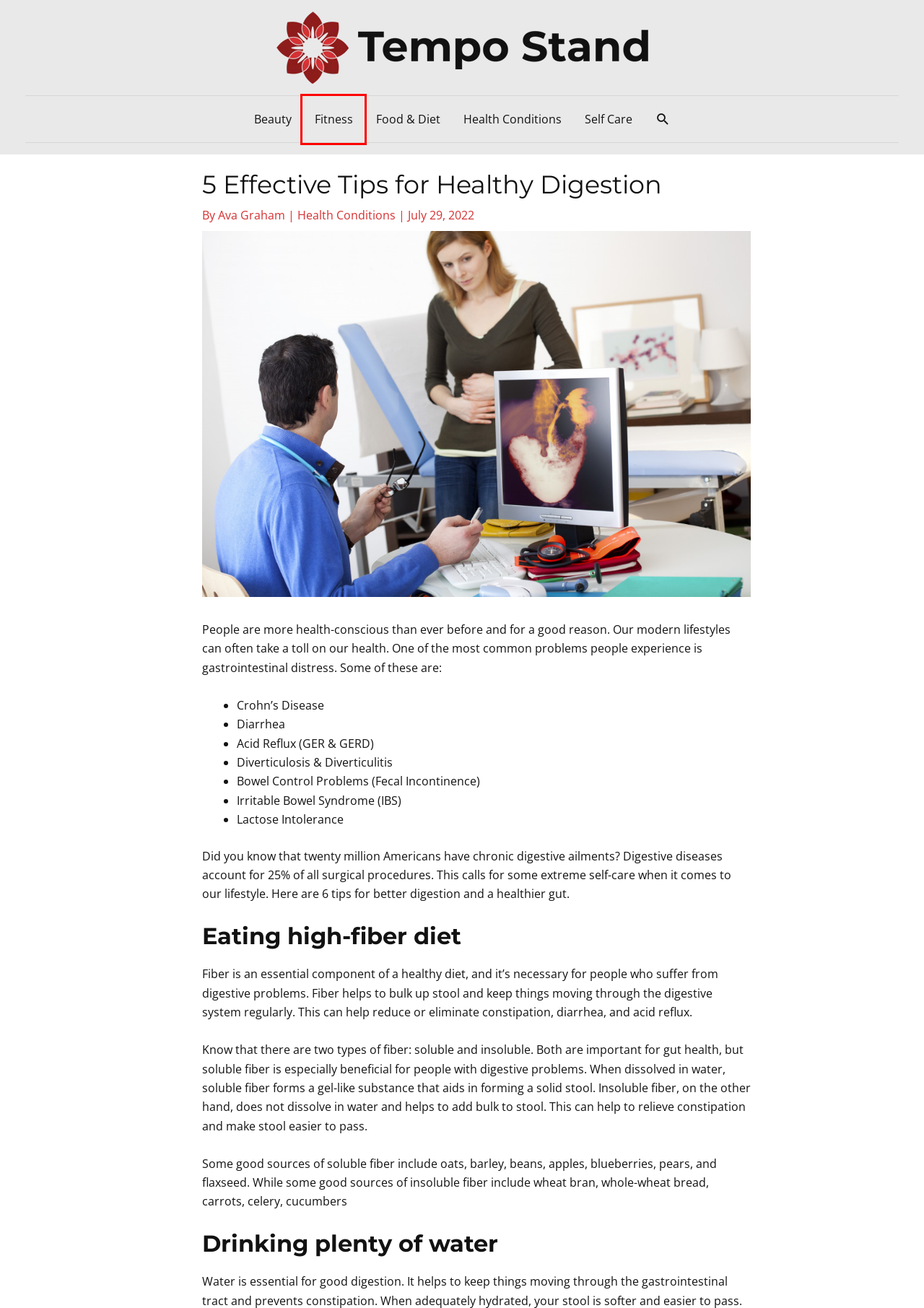You are provided with a screenshot of a webpage that has a red bounding box highlighting a UI element. Choose the most accurate webpage description that matches the new webpage after clicking the highlighted element. Here are your choices:
A. Fitness Archives | Tempo Stand
B. 3 Ways to Help a Child Cope with the Death of a Loved One | Tempo Stand
C. Gastrointestinal Specialist in Scottsdale | Causenta
D. Self Care Archives | Tempo Stand
E. Tempo Stand | Enhancing Women's Health, Wellness, & Work-Life Harmony
F. Health Conditions Archives | Tempo Stand
G. Beauty Archives | Tempo Stand
H. Food & Diet Archives | Tempo Stand

A